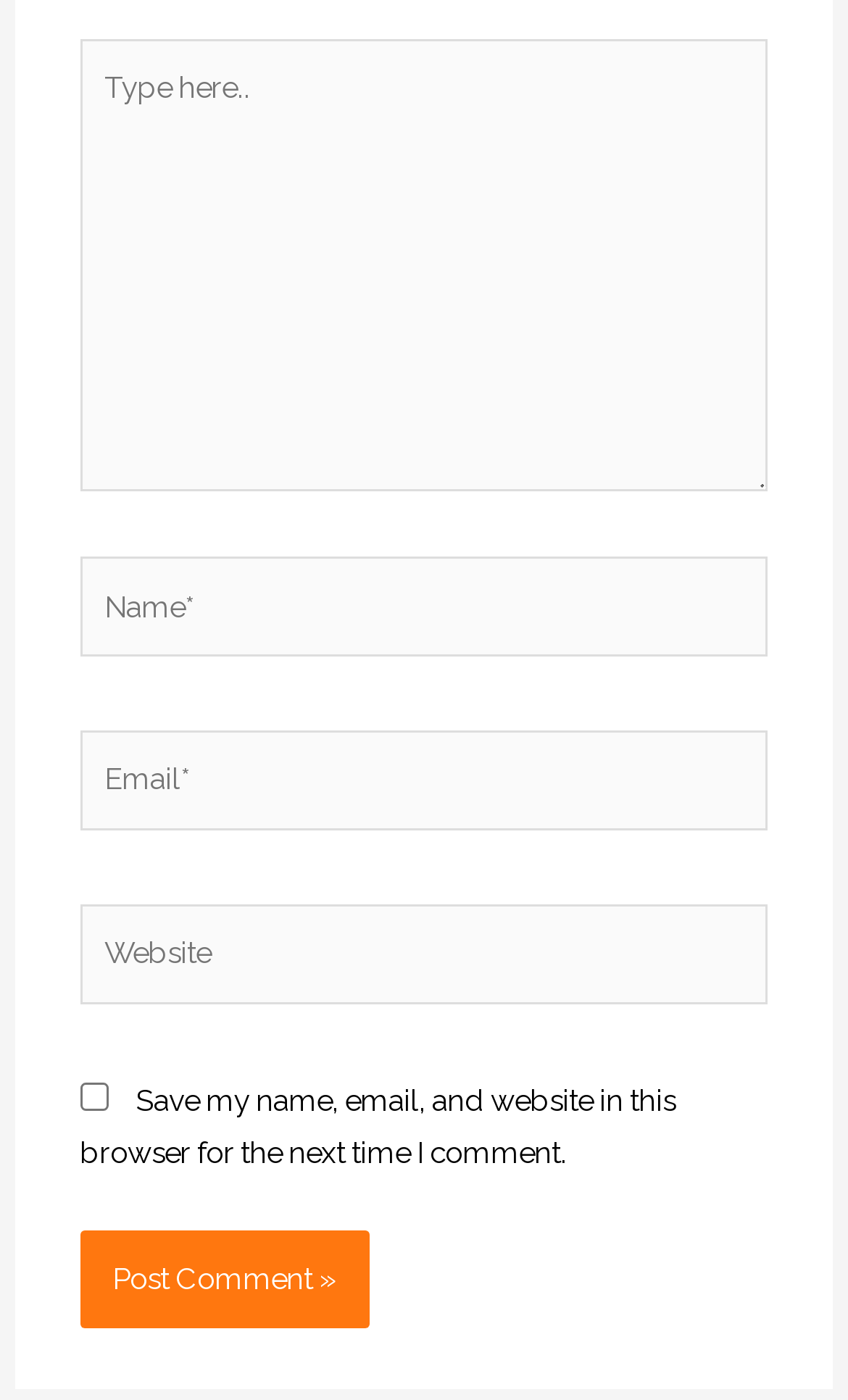How many required fields are there?
Using the screenshot, give a one-word or short phrase answer.

3